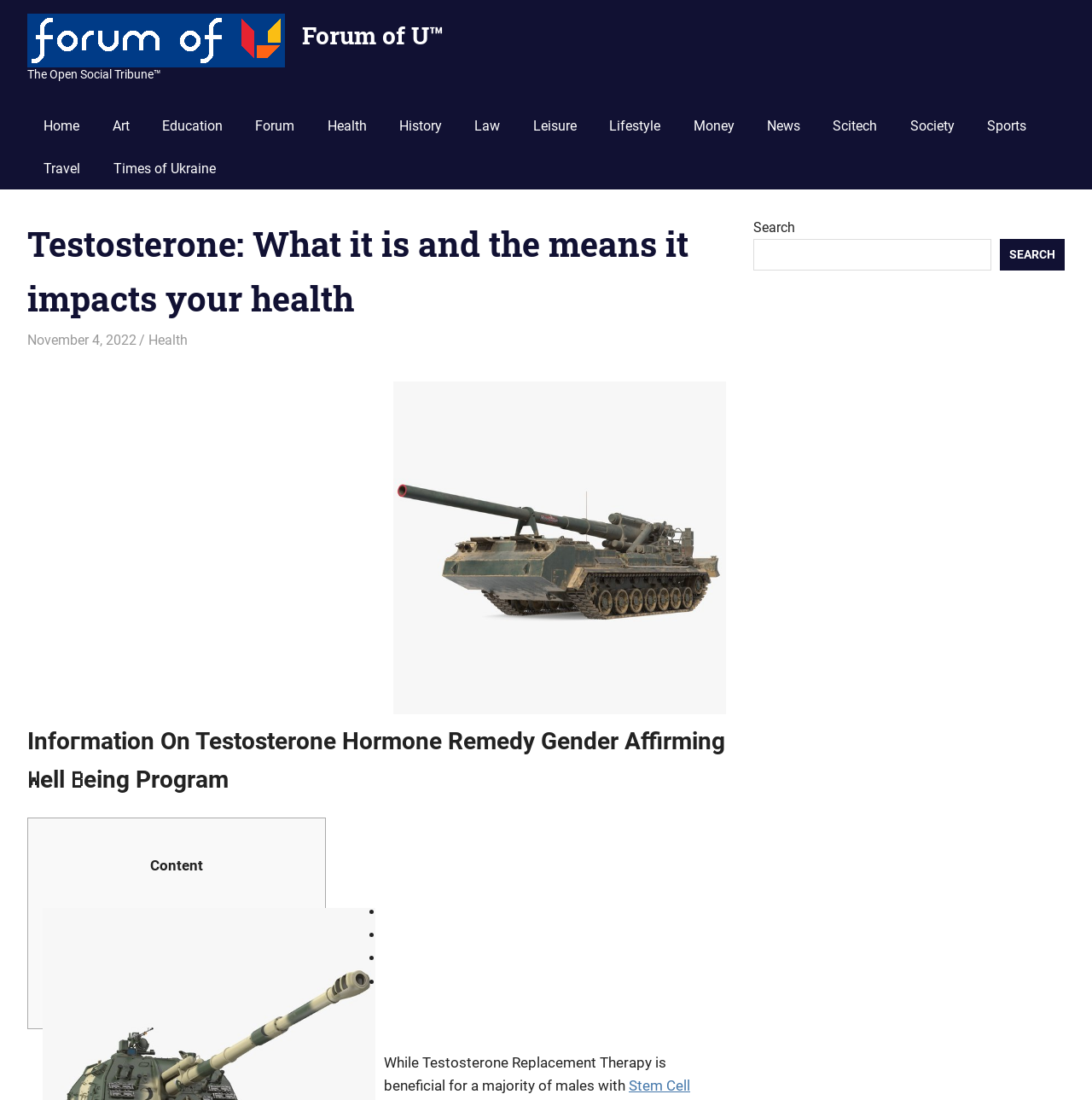Write an extensive caption that covers every aspect of the webpage.

The webpage is about testosterone and its impact on health, as indicated by the title "Testosterone: What it is and the means it impacts your health". At the top left corner, there is a logo of "Forum of U™" accompanied by a link to the forum's homepage. Next to the logo, there is a navigation menu with 13 links to different categories, including "Home", "Art", "Education", "Forum", "Health", and others.

Below the navigation menu, there is a header section with a title "Testosterone: What it is and the means it impacts your health" and a link to the publication date "November 4, 2022". The author's name "nathanielmello6" is also displayed, along with a link to the "Health" category.

The main content of the webpage is an article about testosterone hormone remedy, with a heading "Infoгmation On Testosterone Hormone Remedy Gender Affirming Ᏼeing Program". The article is accompanied by an image. The content of the article is divided into sections, with bullet points marked by "•" symbols.

At the bottom of the webpage, there is a search bar with a search button and a placeholder text "Search". The search bar is located at the top right corner of the webpage.